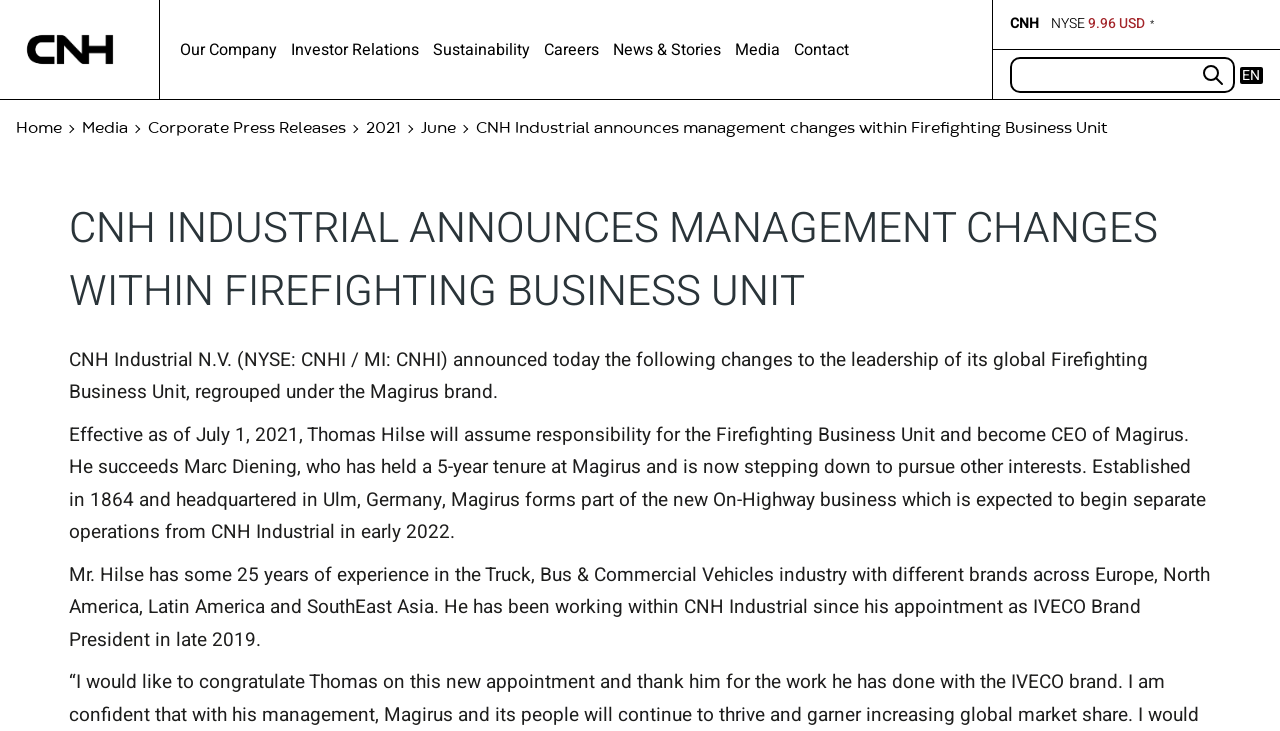What is the year when Thomas Hilse was appointed as IVECO Brand President?
Please give a detailed and elaborate explanation in response to the question.

I found the answer by reading the StaticText element that mentions 'He has been working within CNH Industrial since his appointment as IVECO Brand President in late 2019.'